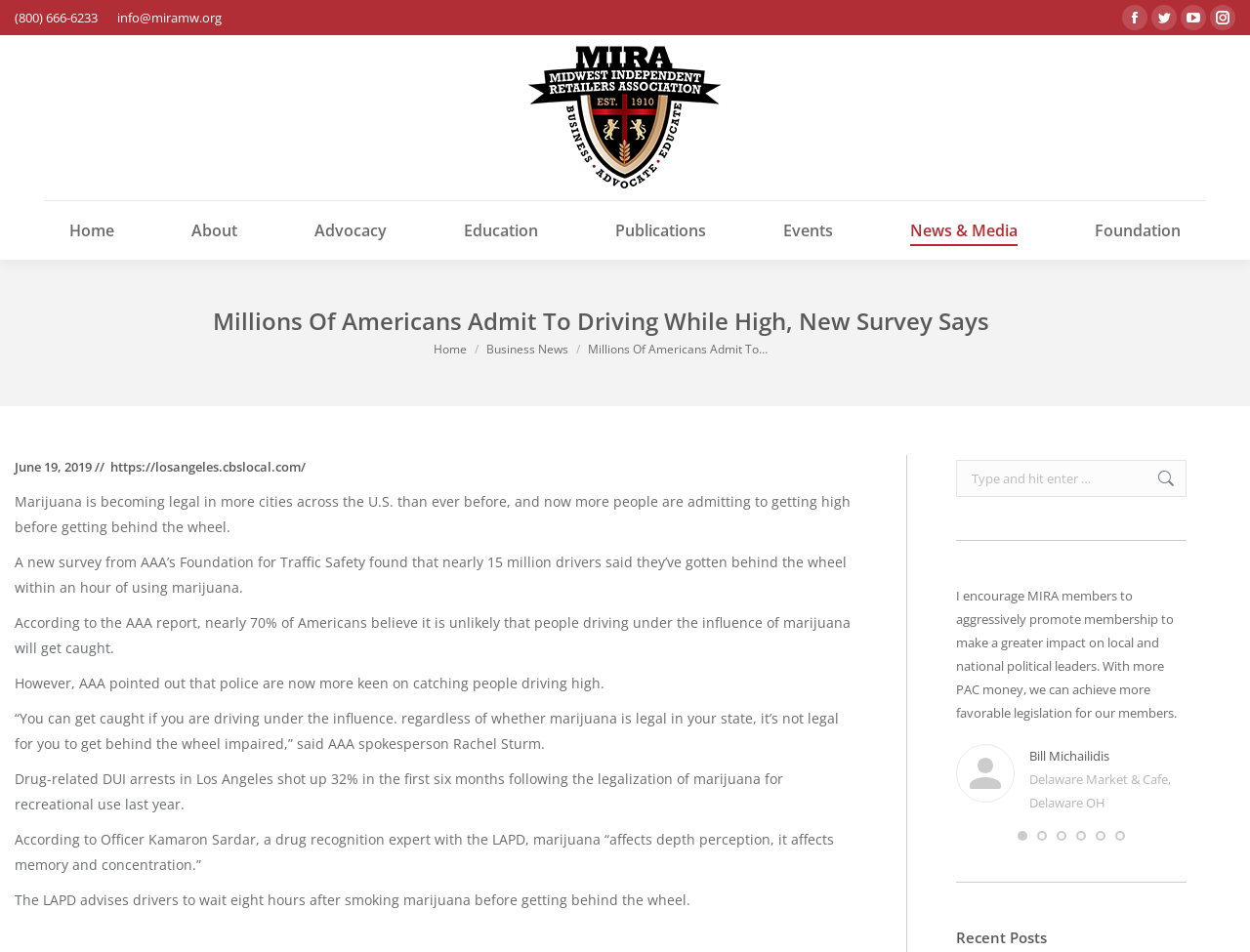Use a single word or phrase to answer the question:
What is the organization's name?

MIRA